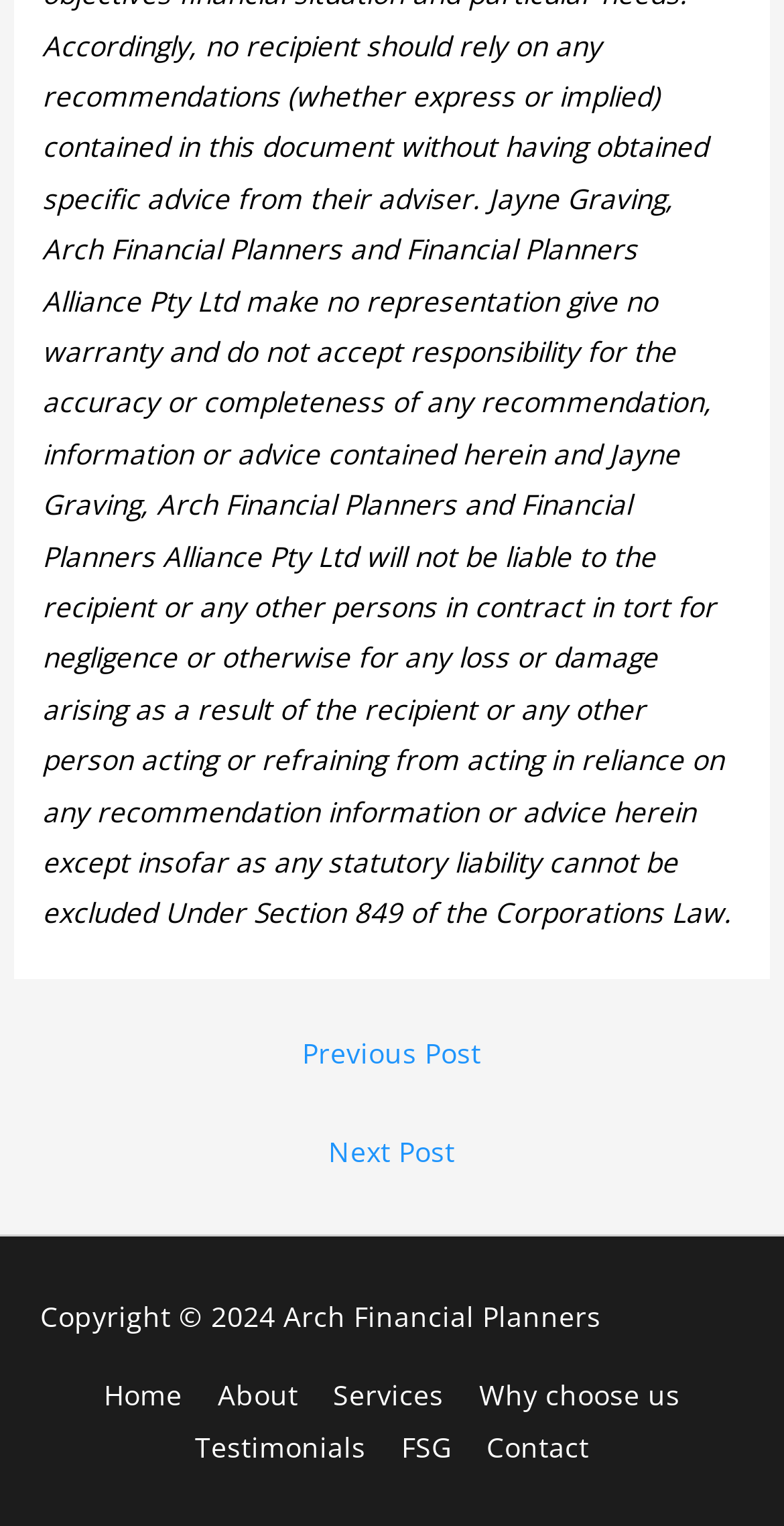What is the copyright year?
Answer the question using a single word or phrase, according to the image.

2024